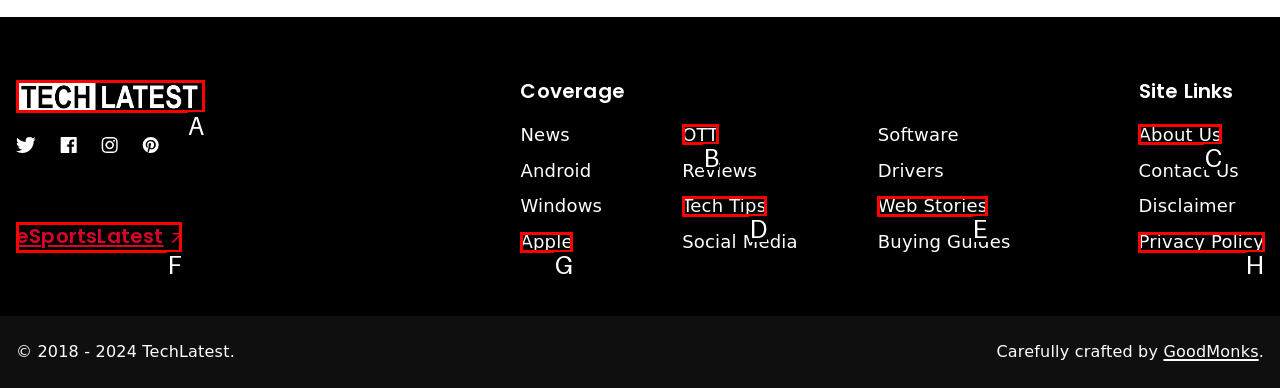Determine the letter of the element to click to accomplish this task: Check out Tech Tips. Respond with the letter.

D